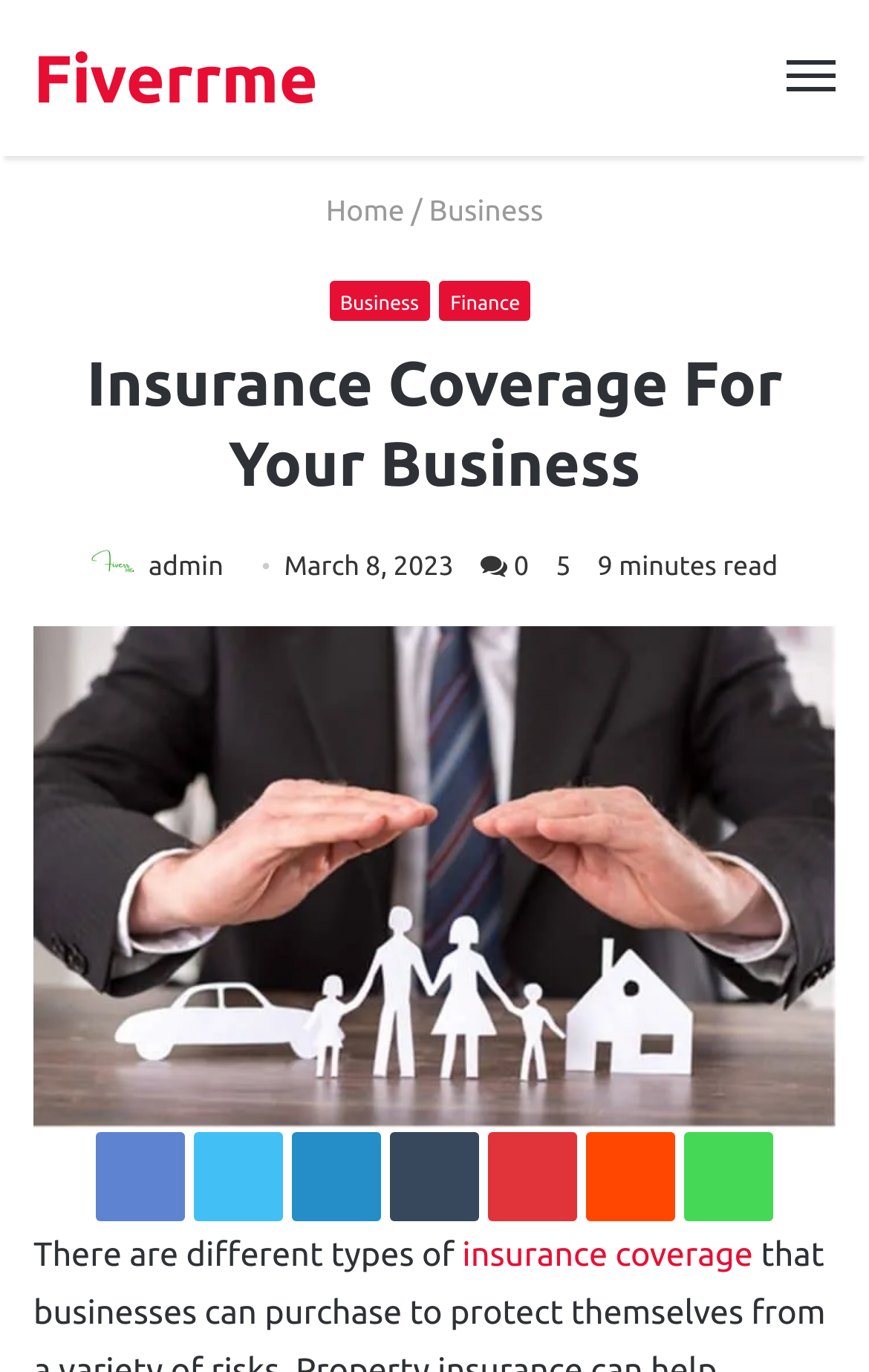Generate the text content of the main headline of the webpage.

Insurance Coverage For Your Business